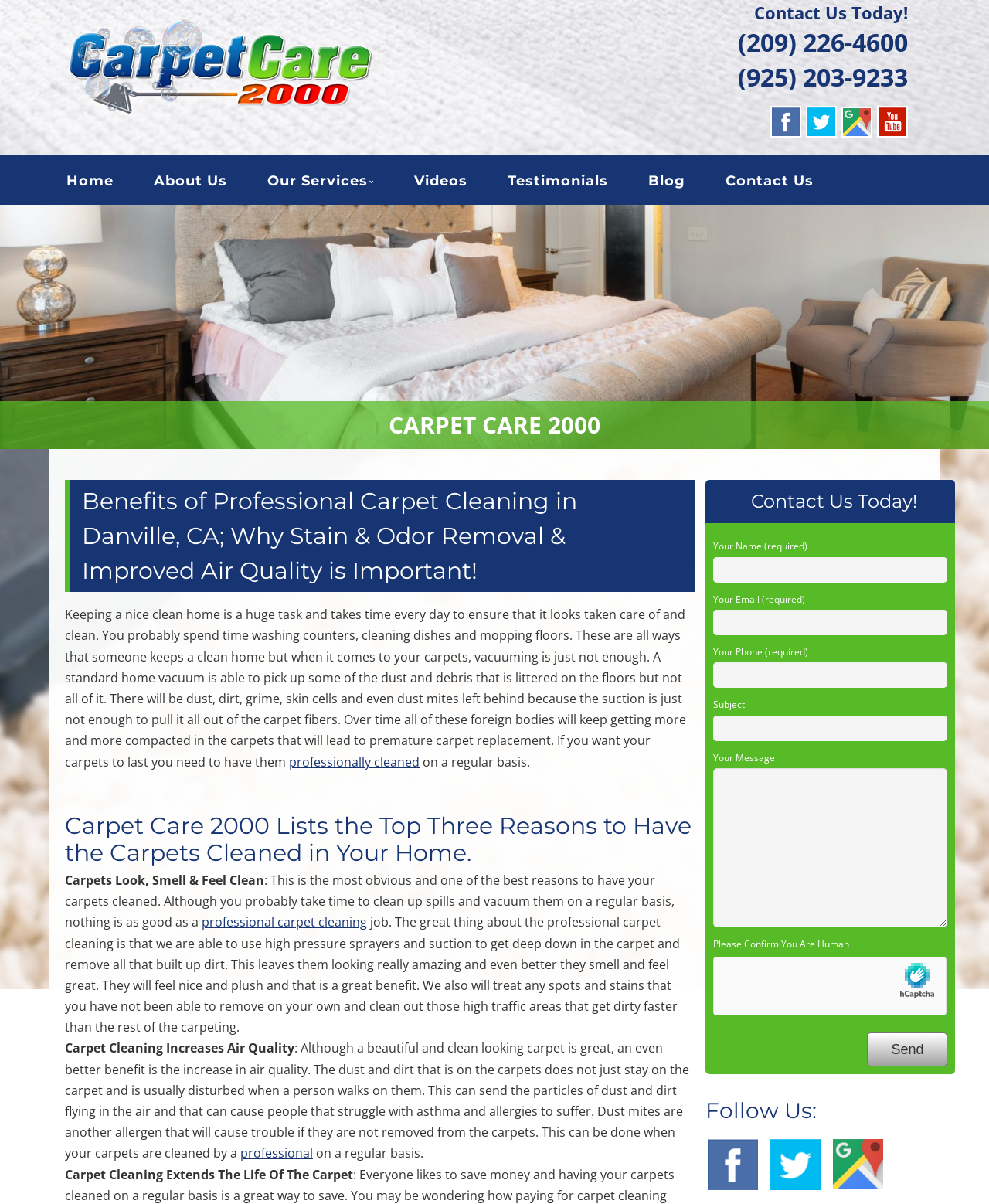Please mark the clickable region by giving the bounding box coordinates needed to complete this instruction: "Click on the 'Contact Us Today!' link".

[0.763, 0.001, 0.918, 0.02]